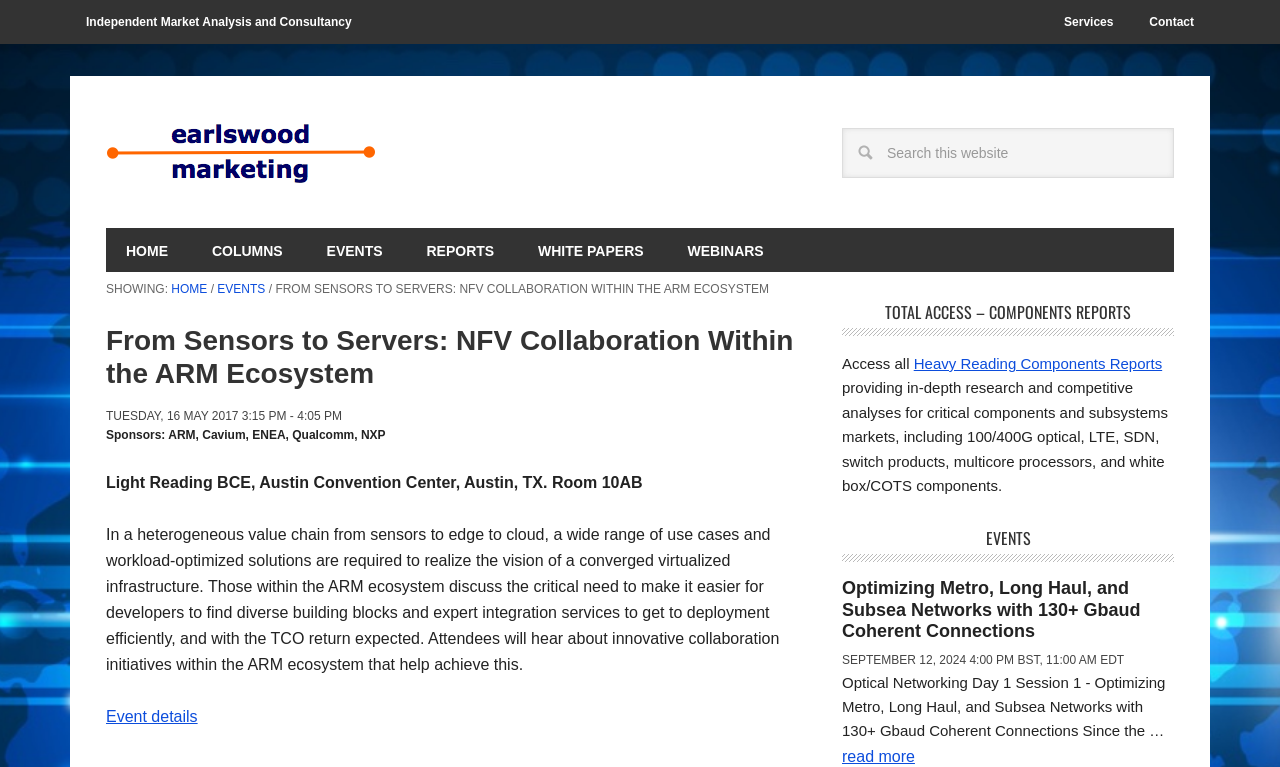Give a short answer using one word or phrase for the question:
What is the location of the Light Reading BCE event?

Austin Convention Center, Austin, TX